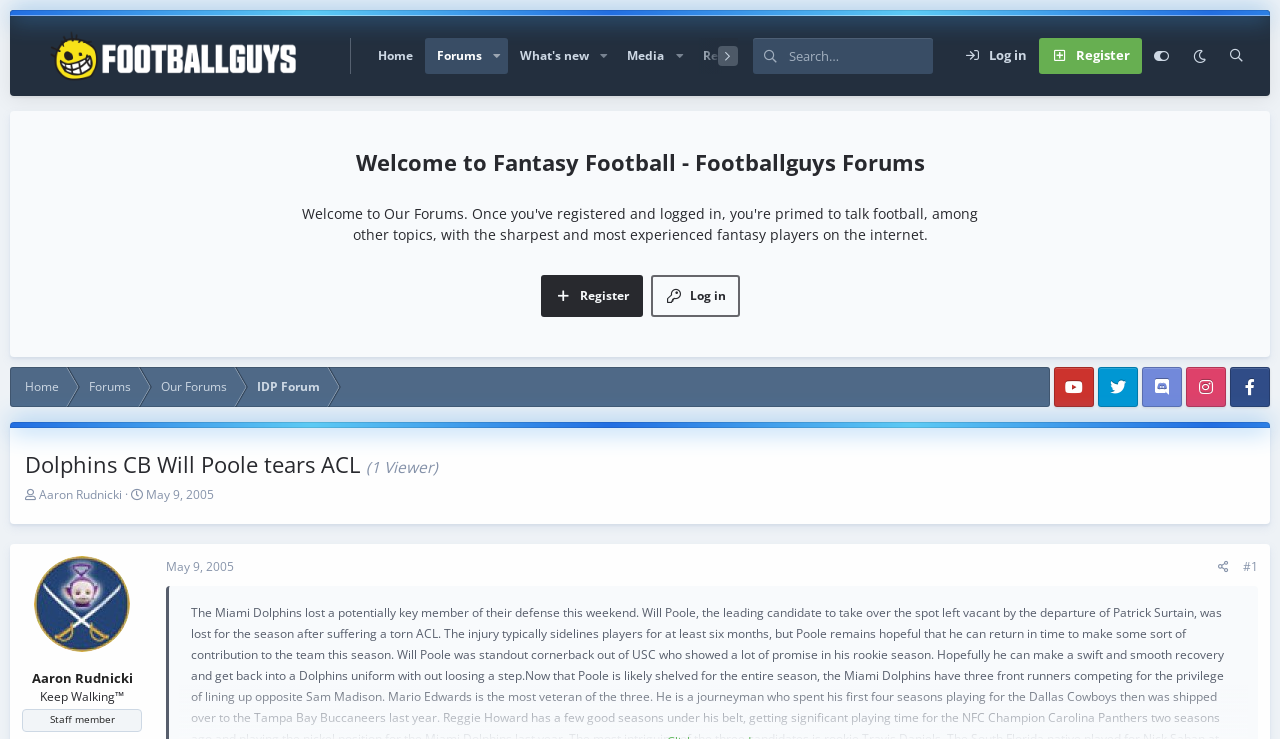Determine the bounding box coordinates of the UI element that matches the following description: "Forums". The coordinates should be four float numbers between 0 and 1 in the format [left, top, right, bottom].

[0.058, 0.497, 0.114, 0.551]